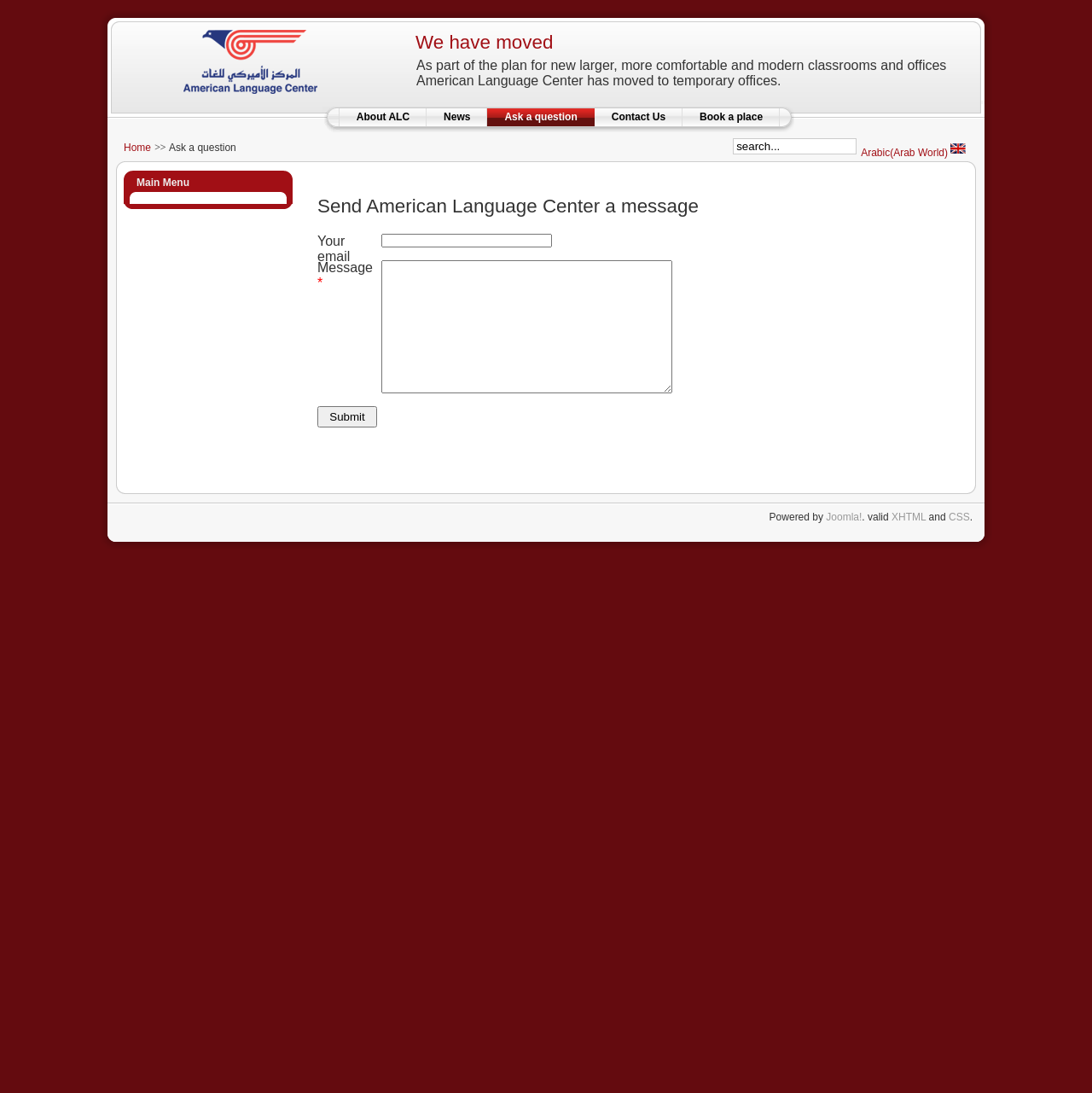Please locate the clickable area by providing the bounding box coordinates to follow this instruction: "Click on 'About ALC'".

[0.311, 0.098, 0.391, 0.116]